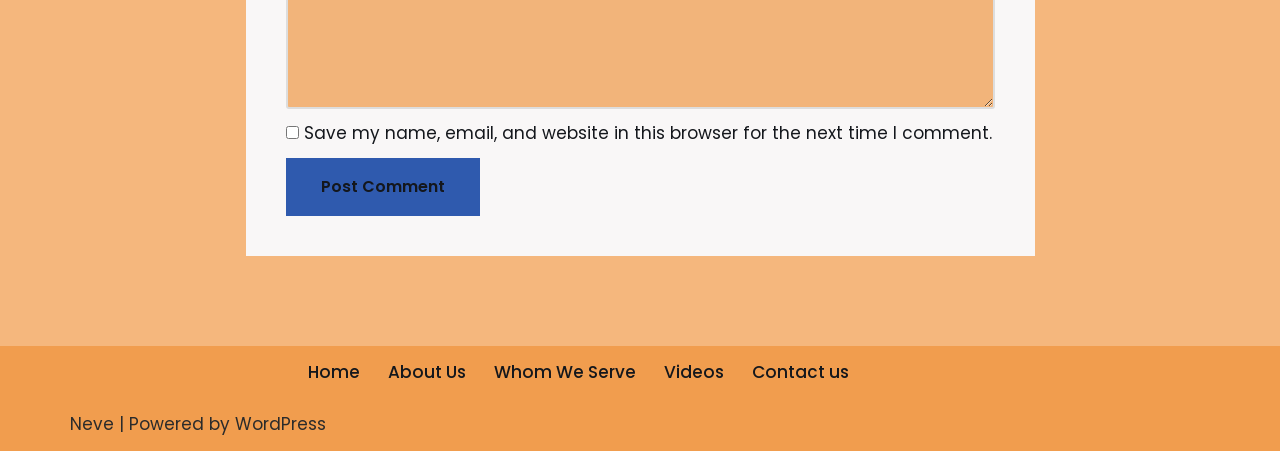Please find the bounding box coordinates of the element that must be clicked to perform the given instruction: "Contact us". The coordinates should be four float numbers from 0 to 1, i.e., [left, top, right, bottom].

[0.588, 0.793, 0.663, 0.856]